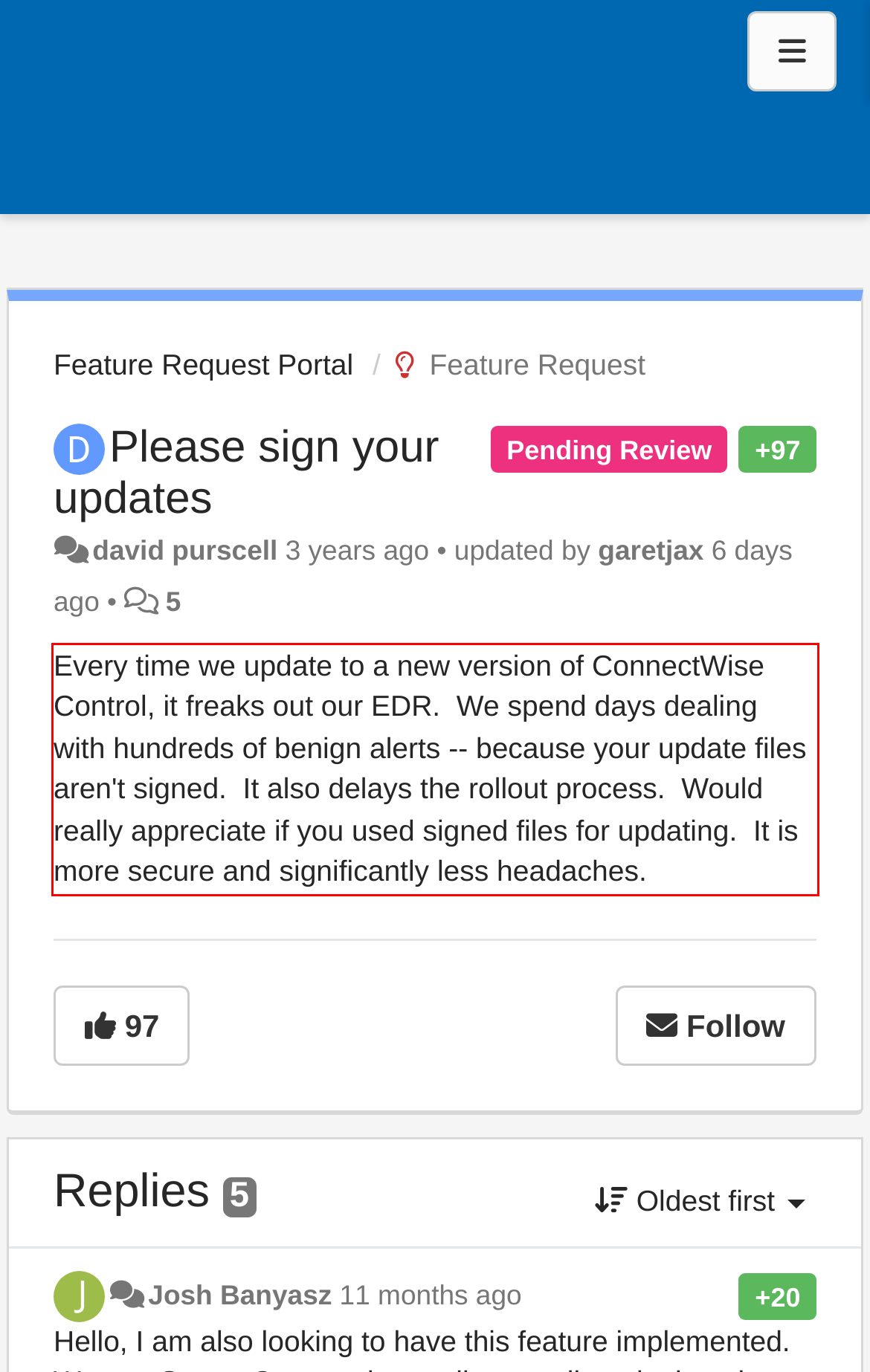There is a screenshot of a webpage with a red bounding box around a UI element. Please use OCR to extract the text within the red bounding box.

Every time we update to a new version of ConnectWise Control, it freaks out our EDR. We spend days dealing with hundreds of benign alerts -- because your update files aren't signed. It also delays the rollout process. Would really appreciate if you used signed files for updating. It is more secure and significantly less headaches.